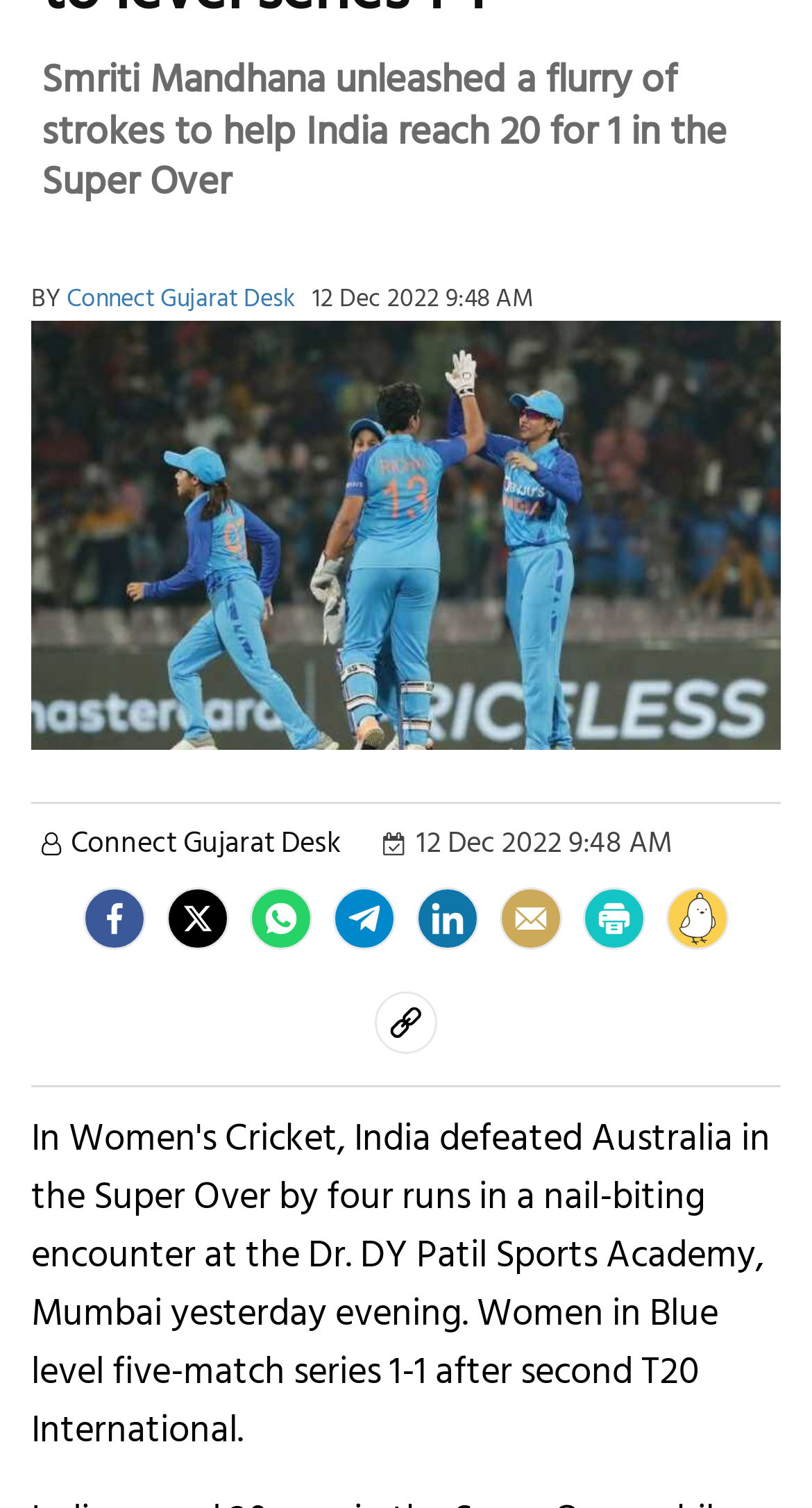Determine the bounding box of the UI element mentioned here: "Connect Gujarat Desk". The coordinates must be in the format [left, top, right, bottom] with values ranging from 0 to 1.

[0.051, 0.542, 0.421, 0.571]